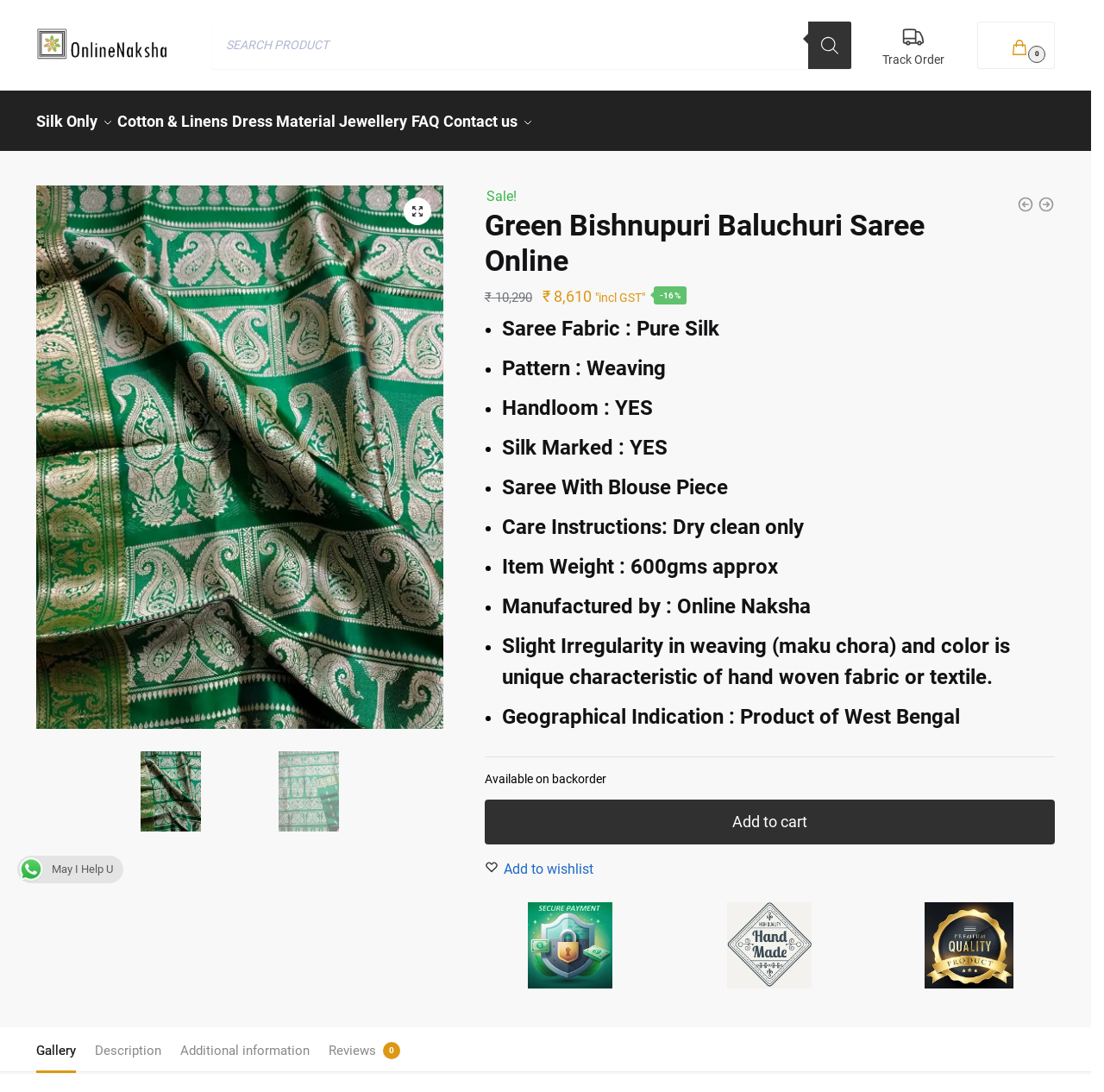Is the saree available on backorder?
Give a detailed explanation using the information visible in the image.

The availability of the saree on backorder can be found in the text 'Available on backorder' which is located below the details about the saree.